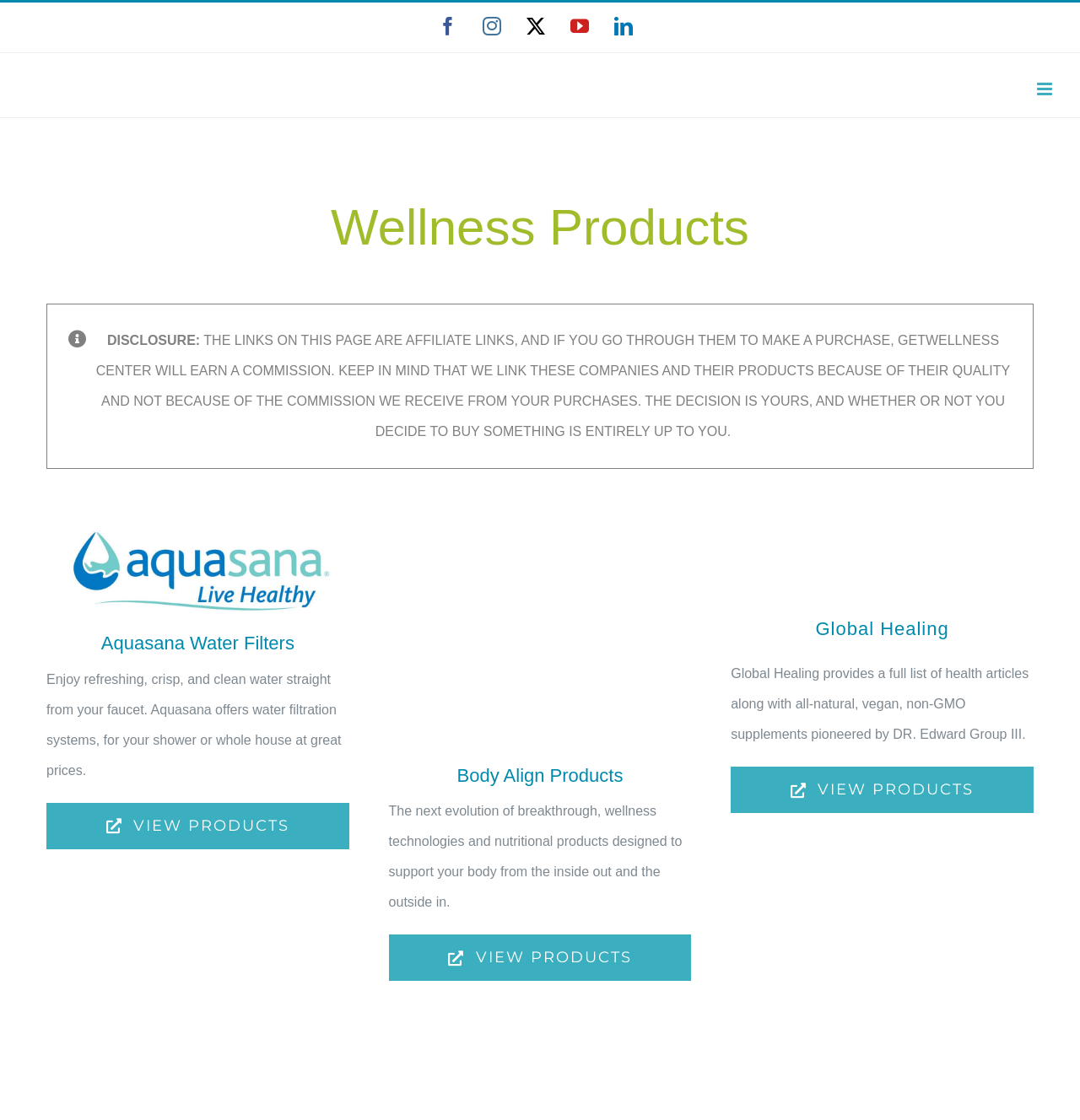Please find the bounding box coordinates of the section that needs to be clicked to achieve this instruction: "Visit Young Living page".

[0.7, 0.898, 0.934, 0.91]